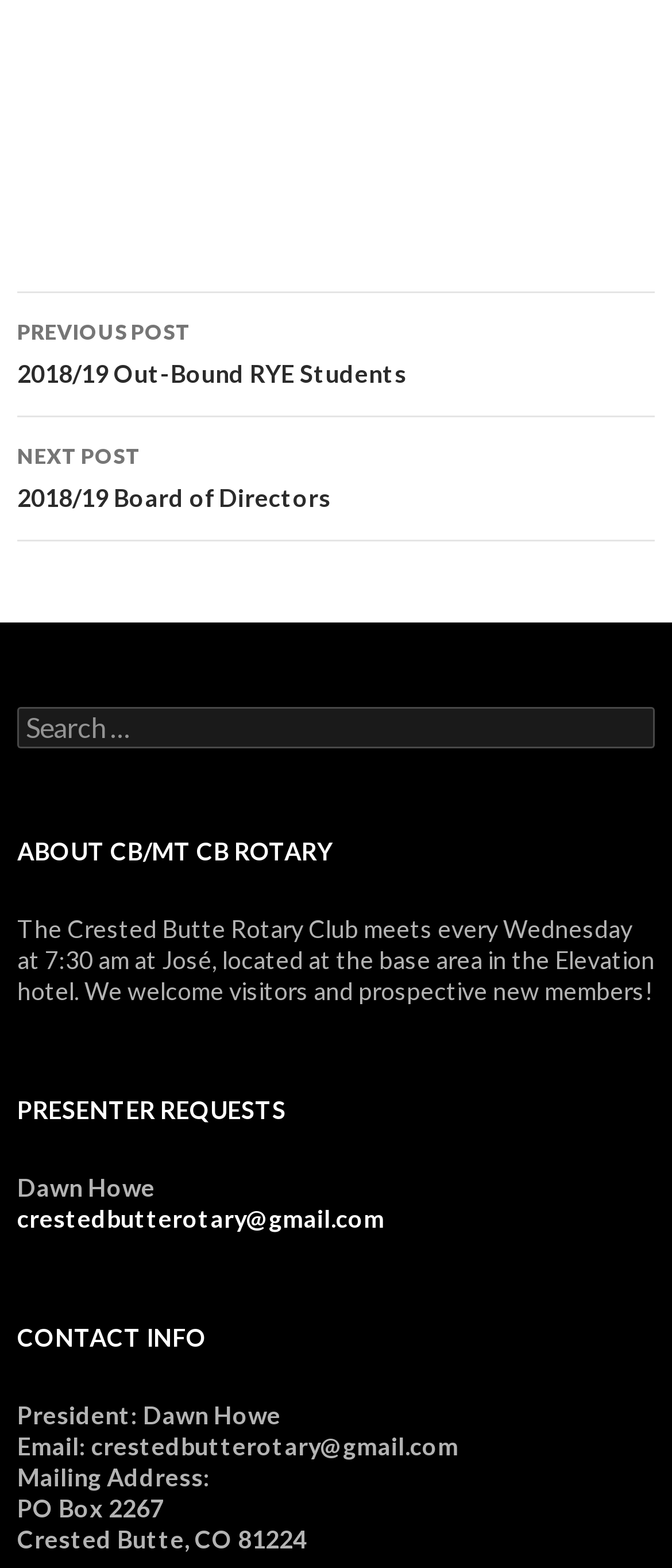Please respond to the question with a concise word or phrase:
What is the meeting time of the Crested Butte Rotary Club?

7:30 am